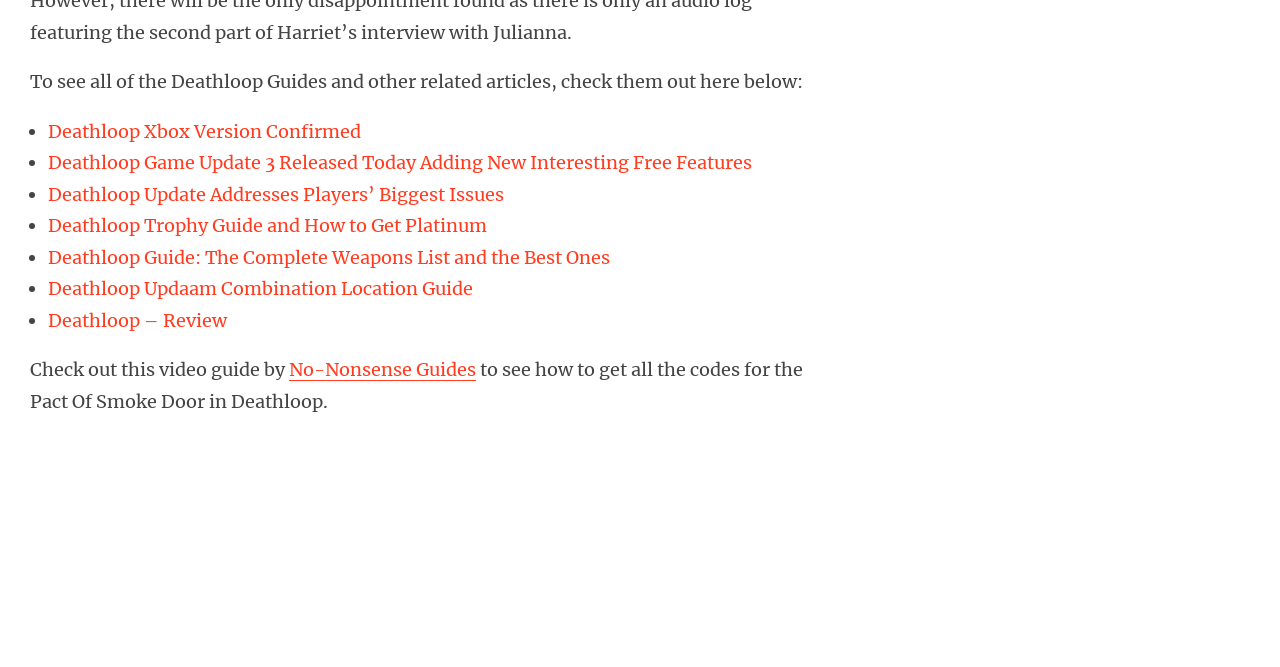What is the topic of the last Deathloop guide?
Based on the screenshot, give a detailed explanation to answer the question.

I looked at the last link in the list, which has the text 'Deathloop – Review'.